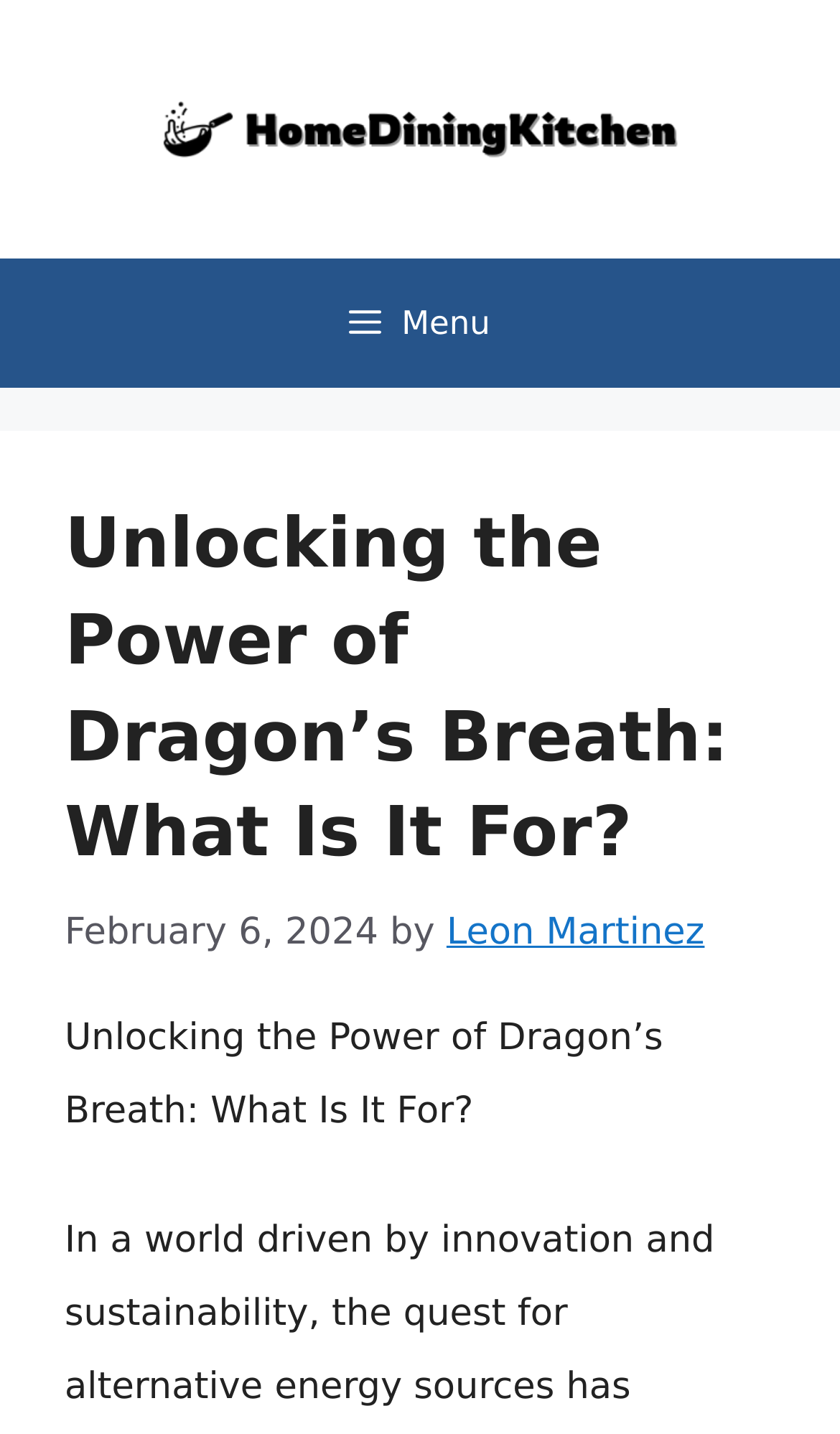What is the purpose of the button in the navigation section?
Based on the visual content, answer with a single word or a brief phrase.

To control the primary menu